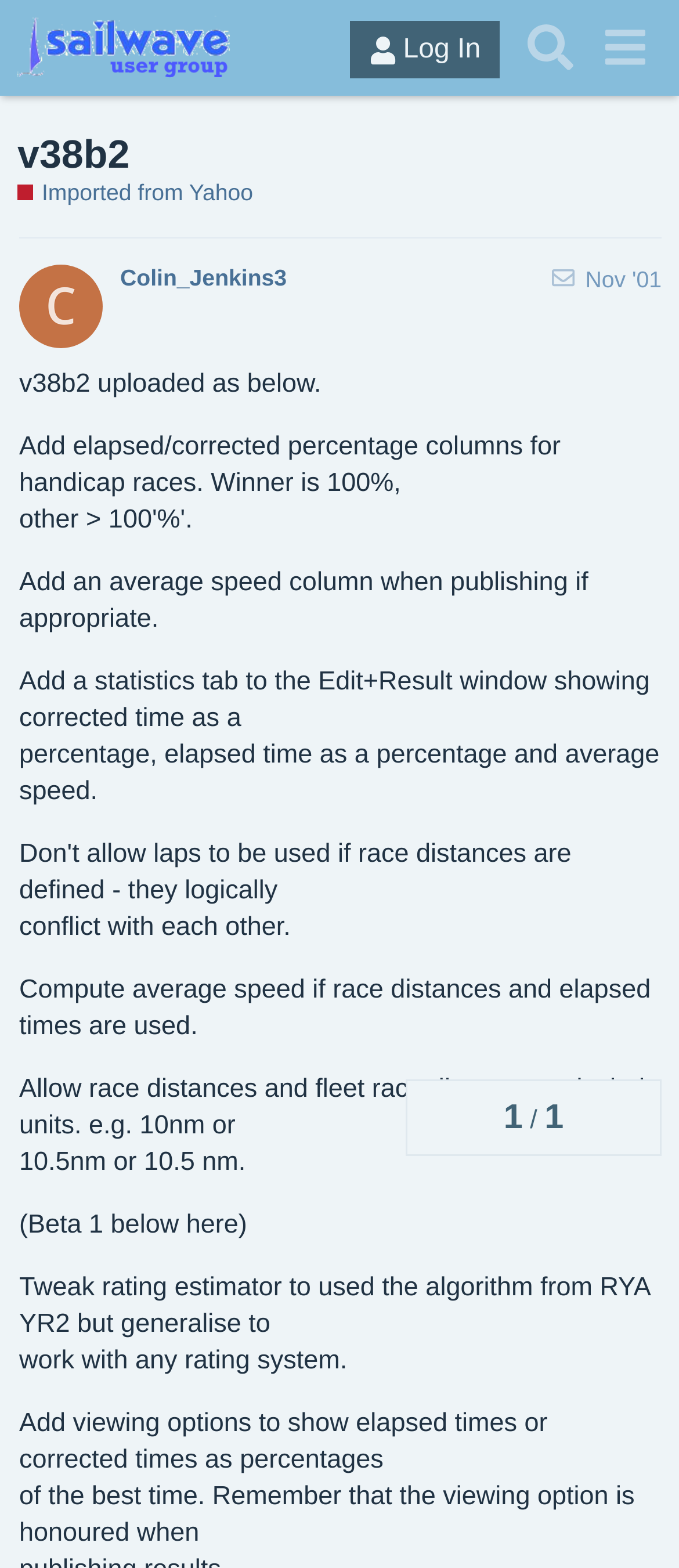Determine the bounding box coordinates of the clickable element to complete this instruction: "search for something". Provide the coordinates in the format of four float numbers between 0 and 1, [left, top, right, bottom].

None